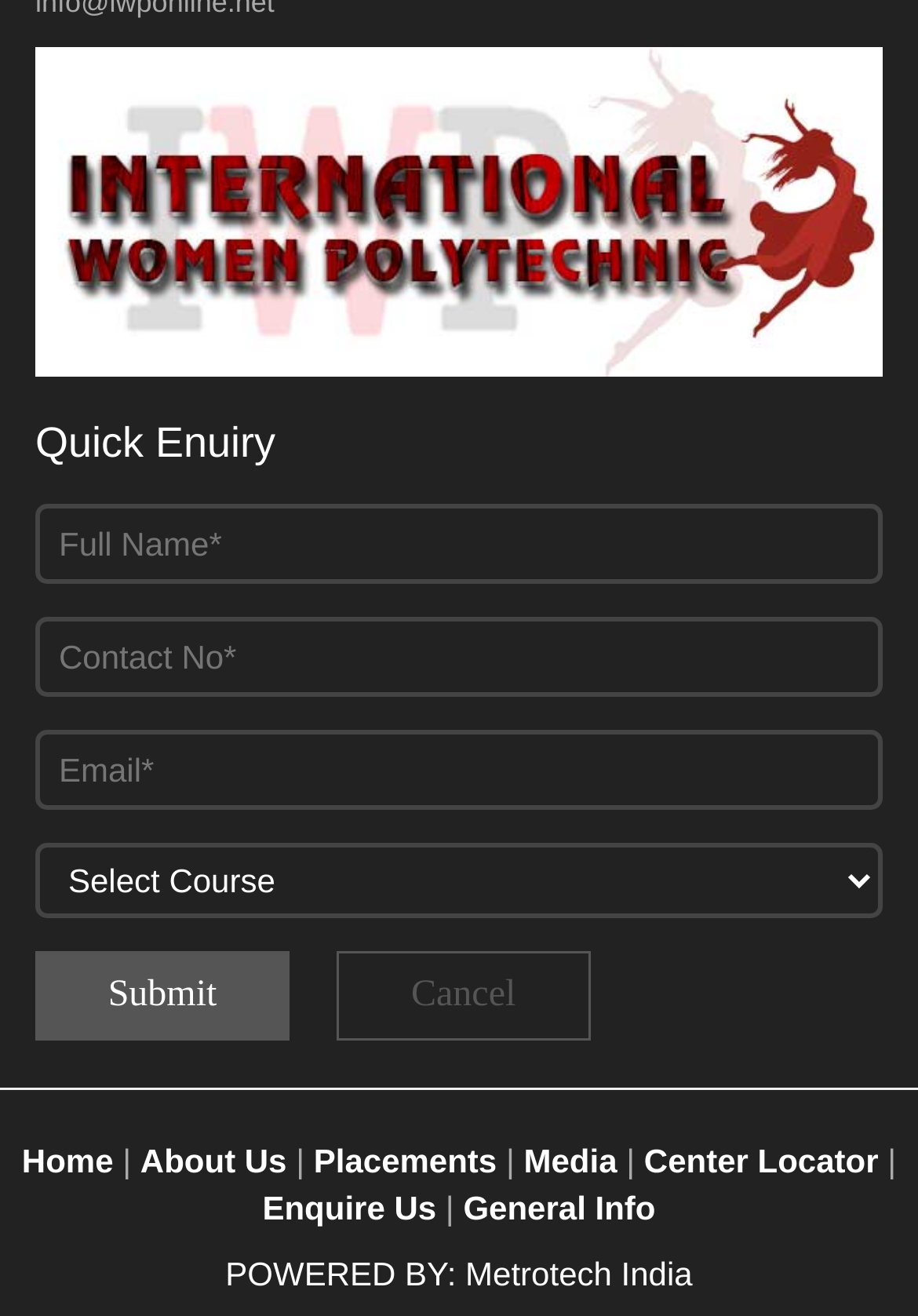Identify the bounding box coordinates for the element you need to click to achieve the following task: "Select an option from the dropdown". The coordinates must be four float values ranging from 0 to 1, formatted as [left, top, right, bottom].

[0.038, 0.64, 0.962, 0.697]